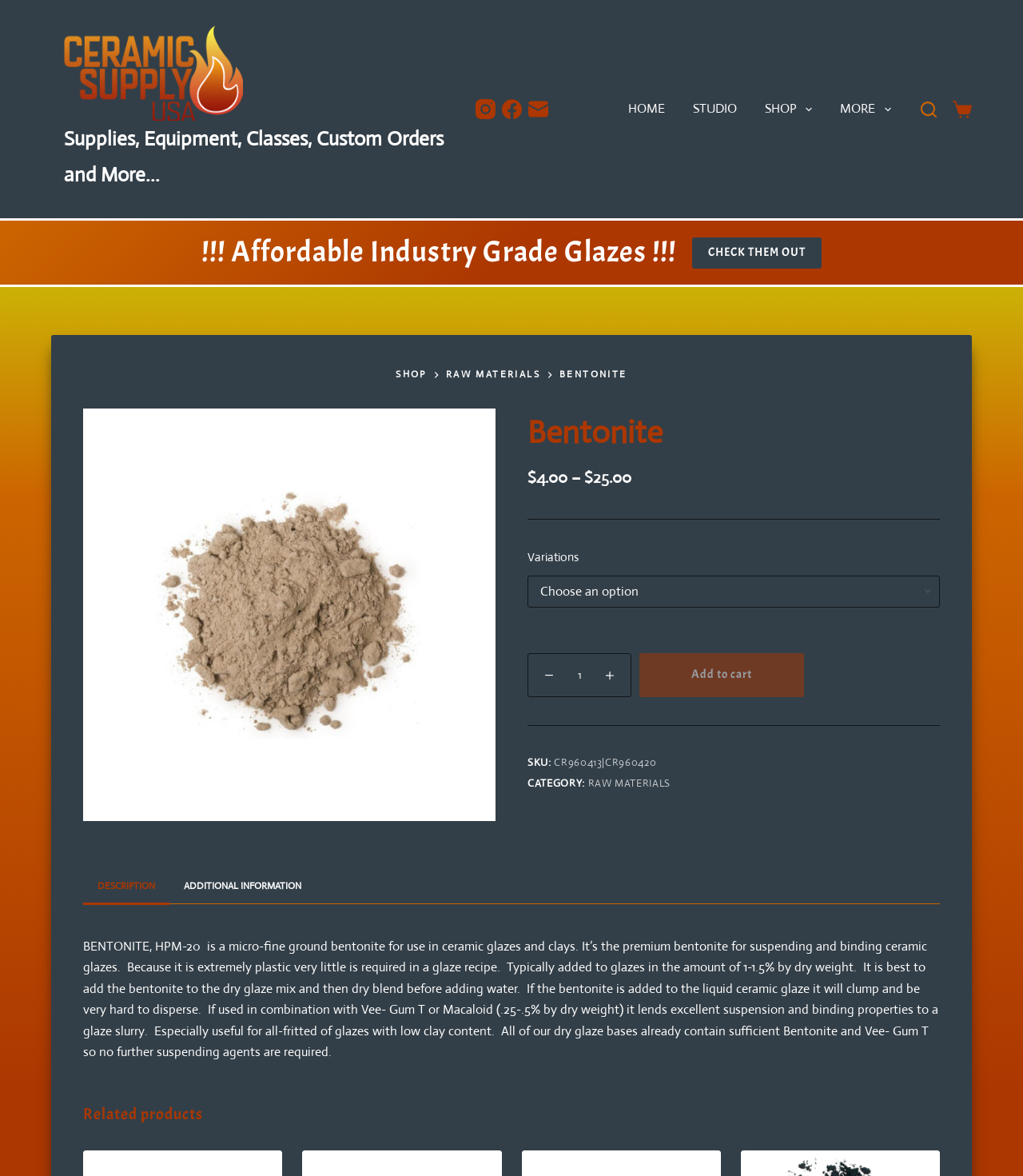Select the bounding box coordinates of the element I need to click to carry out the following instruction: "Add to cart".

[0.625, 0.555, 0.786, 0.593]